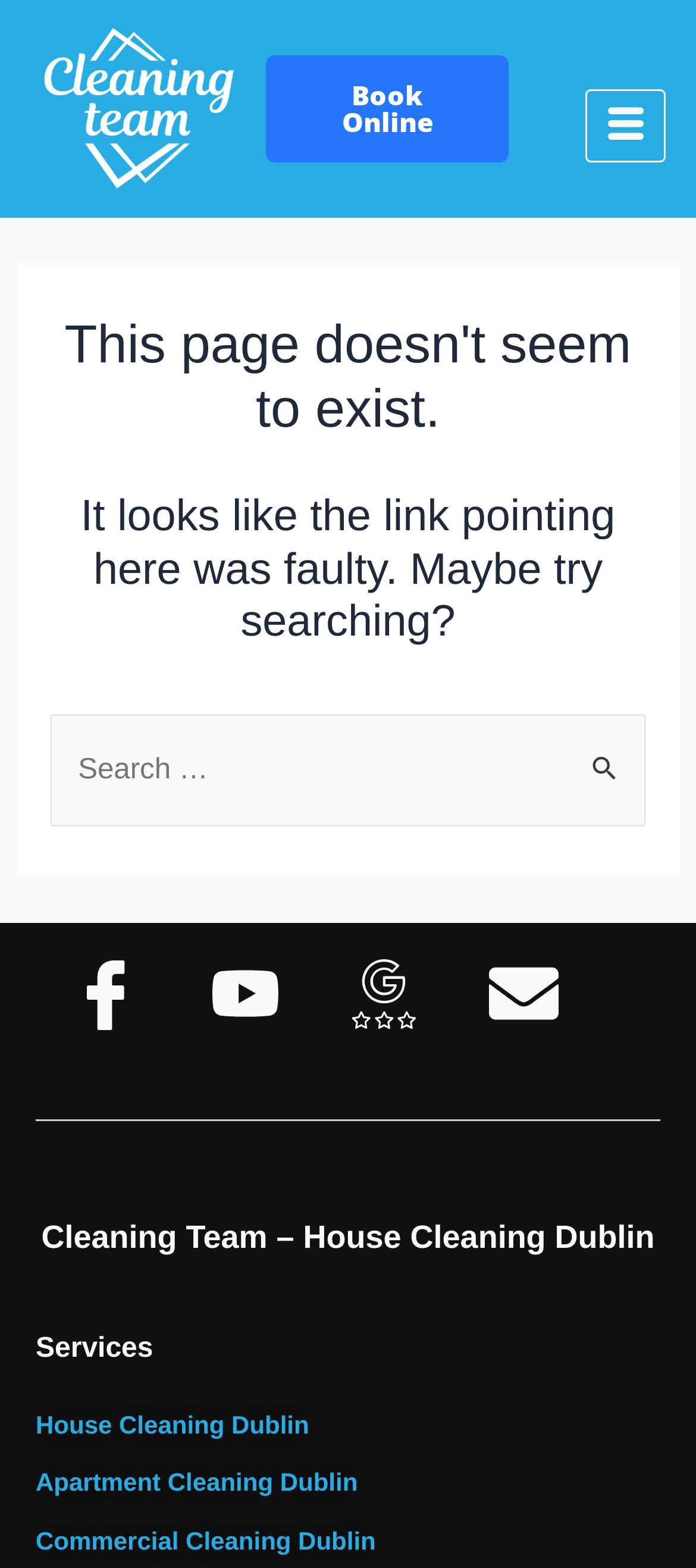What is the name of the company?
Please provide a comprehensive and detailed answer to the question.

I inferred this from the logo link 'logo-cleaning-team' and the static text 'Cleaning Team – House Cleaning Dublin' at the bottom of the page.